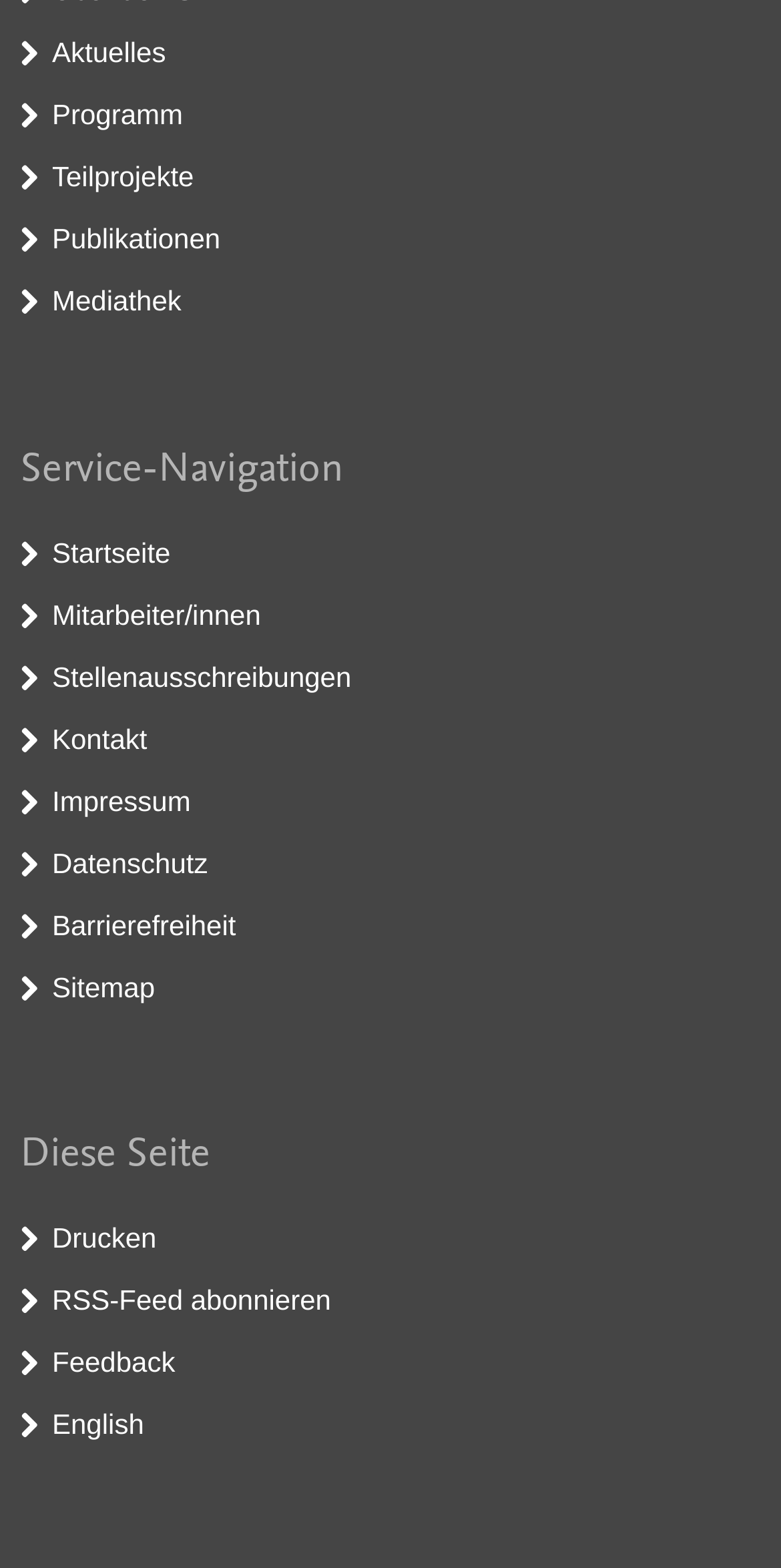Please specify the coordinates of the bounding box for the element that should be clicked to carry out this instruction: "Subscribe to RSS-Feed". The coordinates must be four float numbers between 0 and 1, formatted as [left, top, right, bottom].

[0.067, 0.819, 0.424, 0.839]